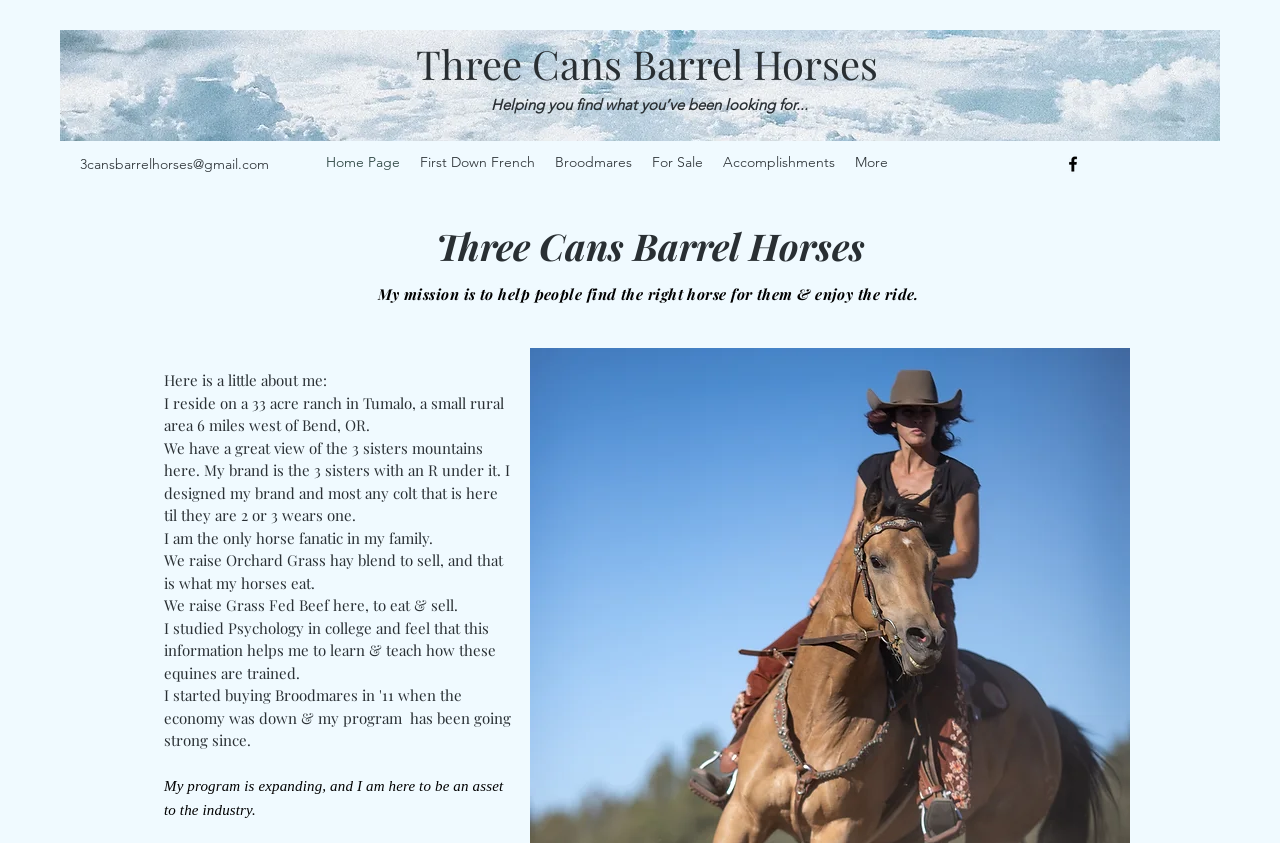Please identify the bounding box coordinates of the element's region that should be clicked to execute the following instruction: "Contact via email". The bounding box coordinates must be four float numbers between 0 and 1, i.e., [left, top, right, bottom].

[0.062, 0.184, 0.21, 0.205]